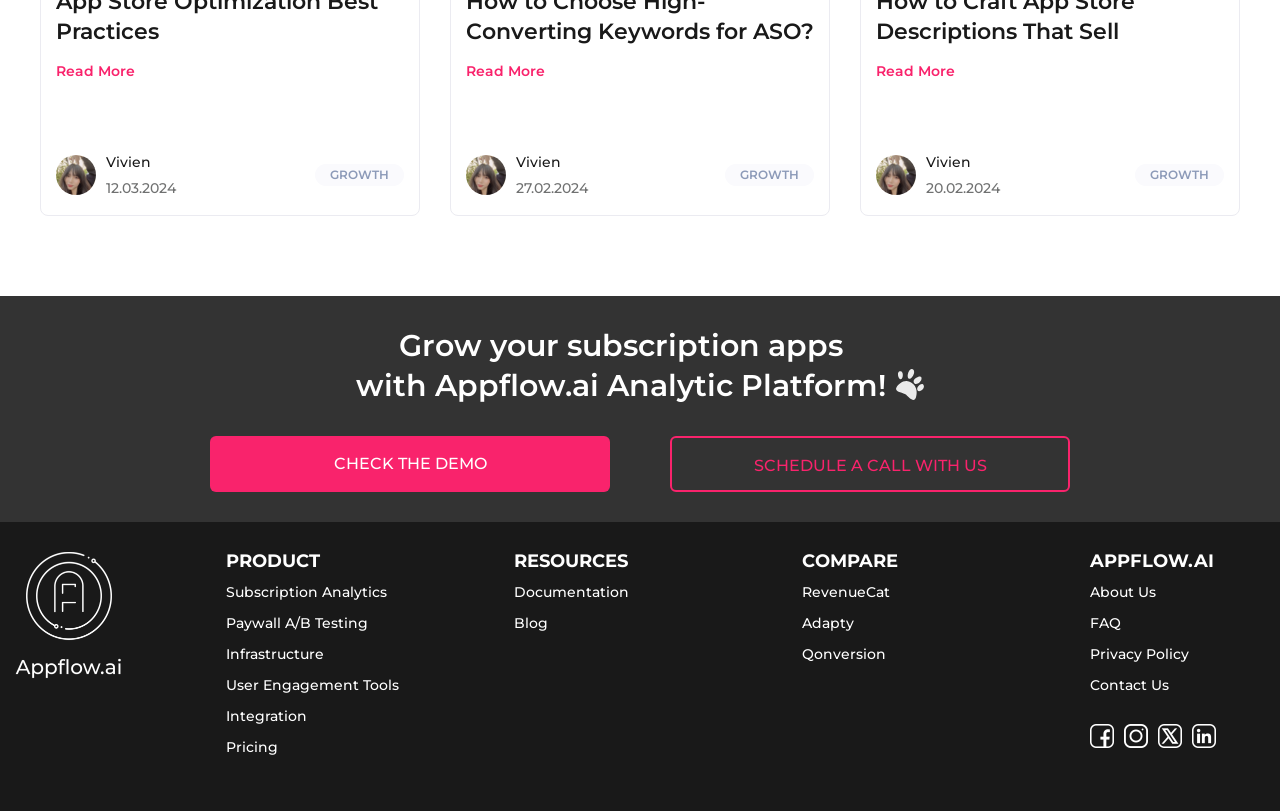Based on the element description Read More, identify the bounding box of the UI element in the given webpage screenshot. The coordinates should be in the format (top-left x, top-left y, bottom-right x, bottom-right y) and must be between 0 and 1.

[0.364, 0.077, 0.426, 0.099]